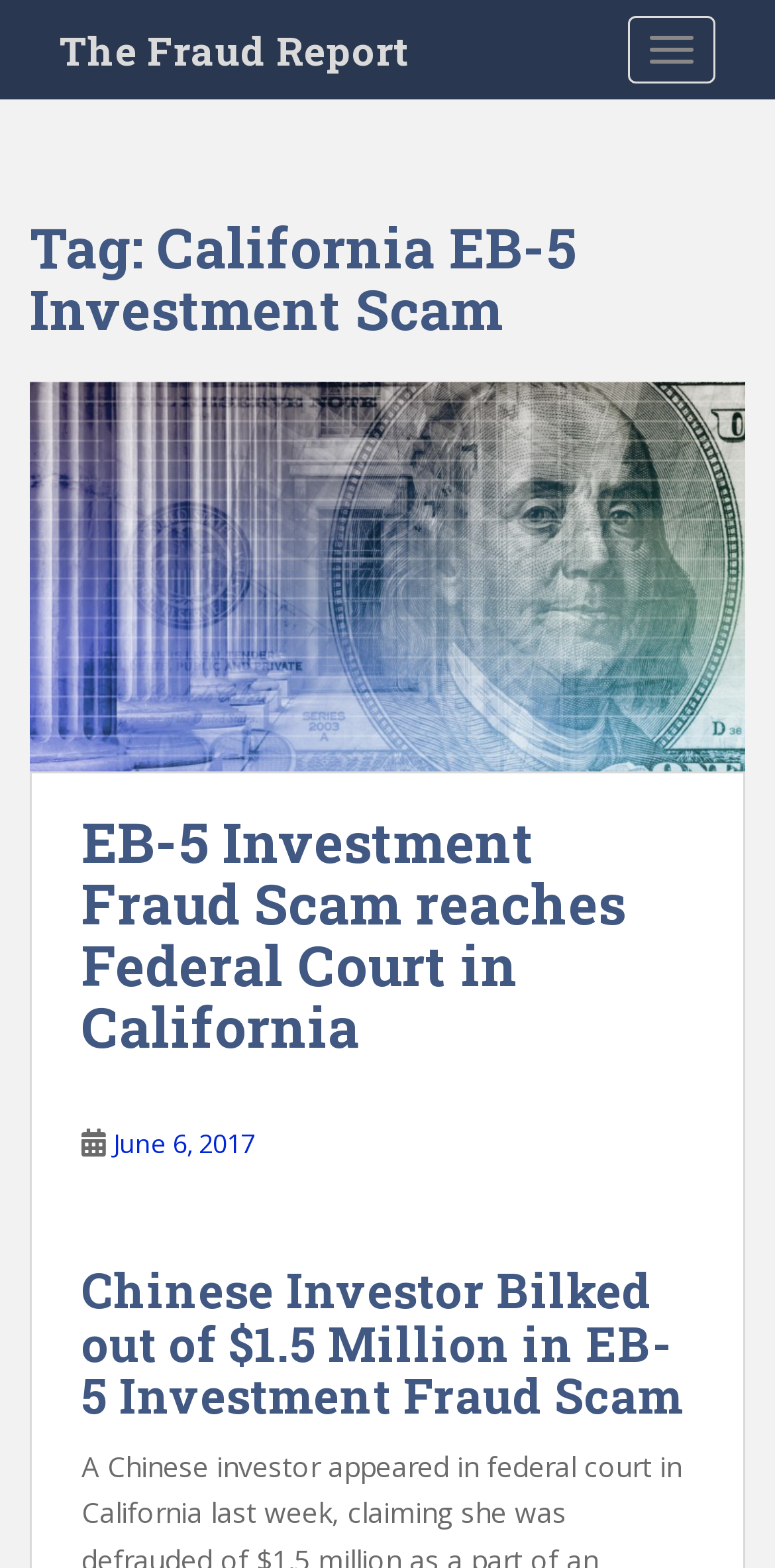Please give a one-word or short phrase response to the following question: 
What is the name of the website?

The Fraud Report